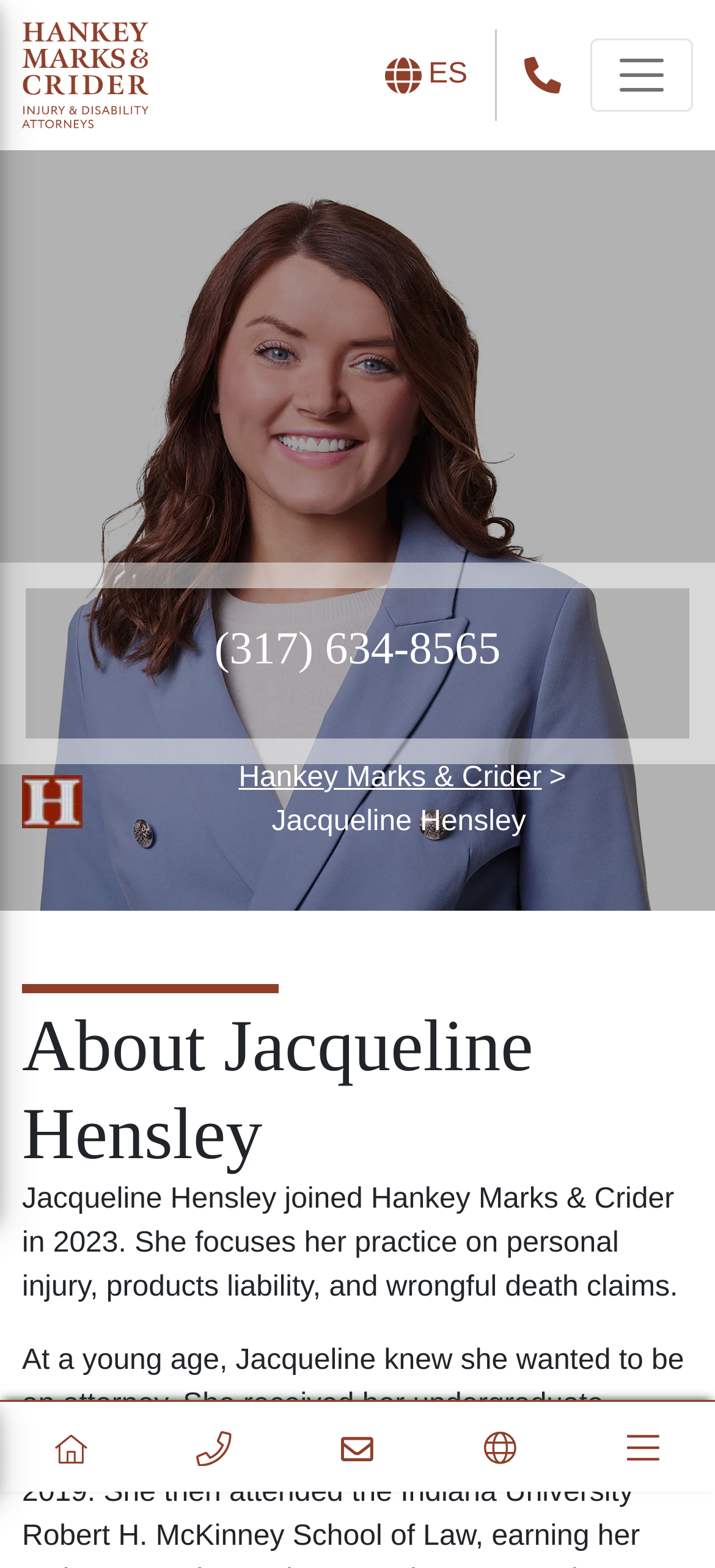What is the name of the law firm?
Provide a well-explained and detailed answer to the question.

I found the answer by looking at the link element with the description 'Hankey Marks & Crider' which is located at the coordinates [0.323, 0.486, 0.768, 0.506].